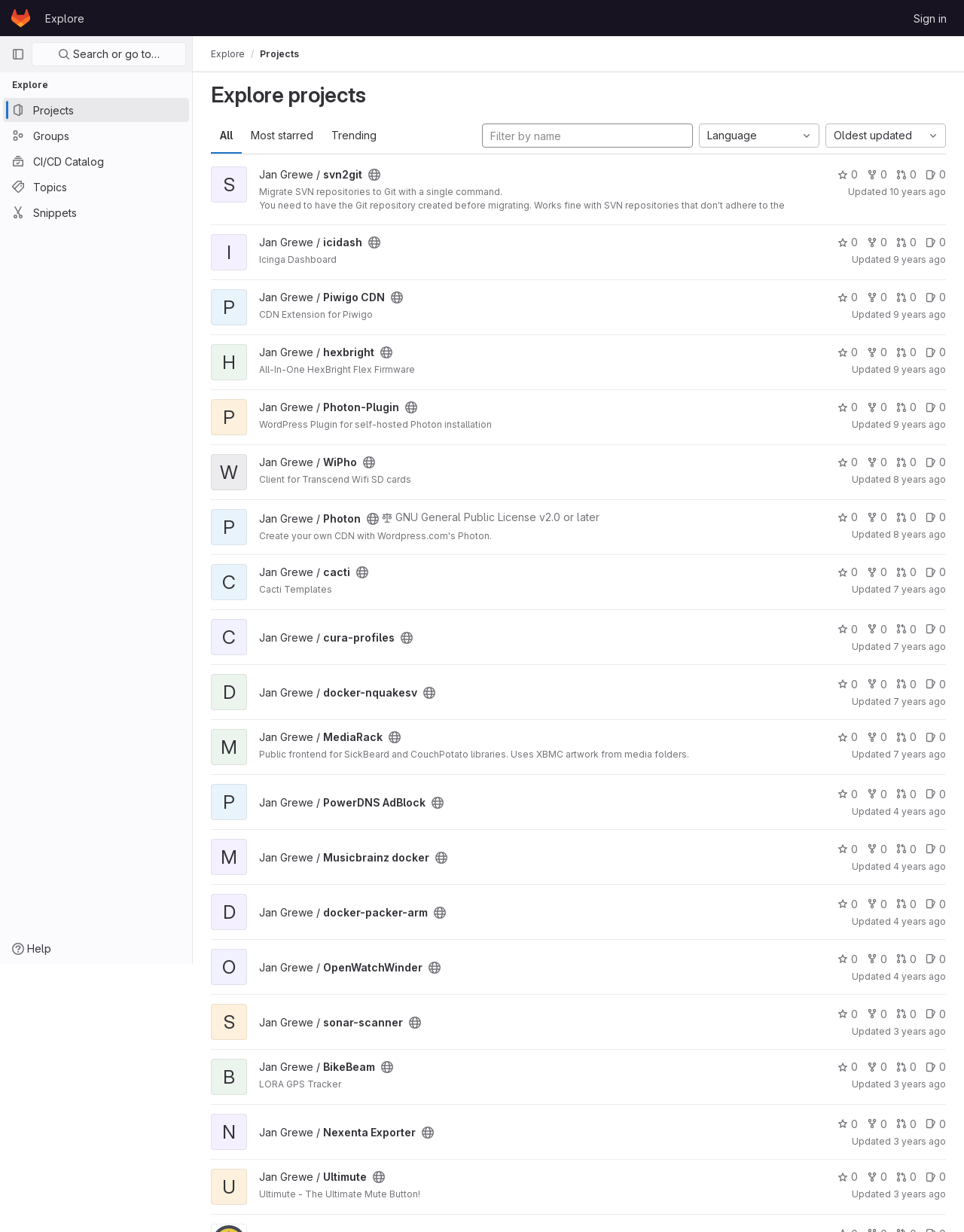Point out the bounding box coordinates of the section to click in order to follow this instruction: "Switch to English".

None